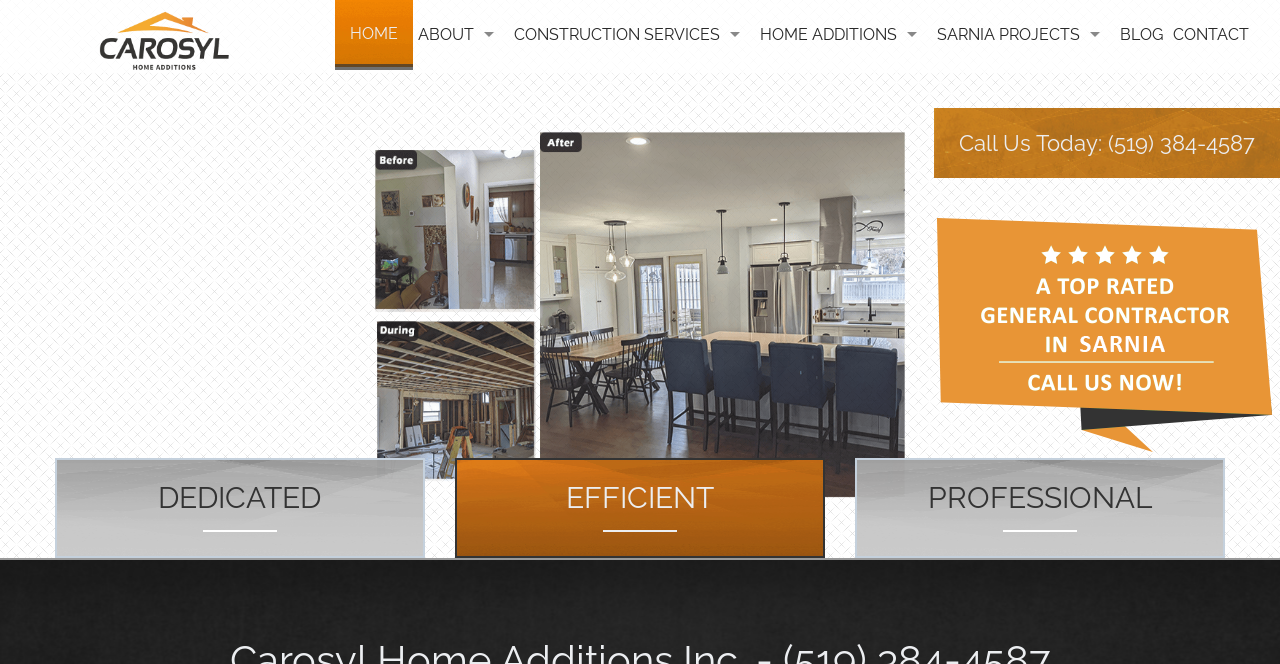Please give a succinct answer using a single word or phrase:
What is the first construction service listed under 'CONSTRUCTION SERVICES'?

Full Home Renovations